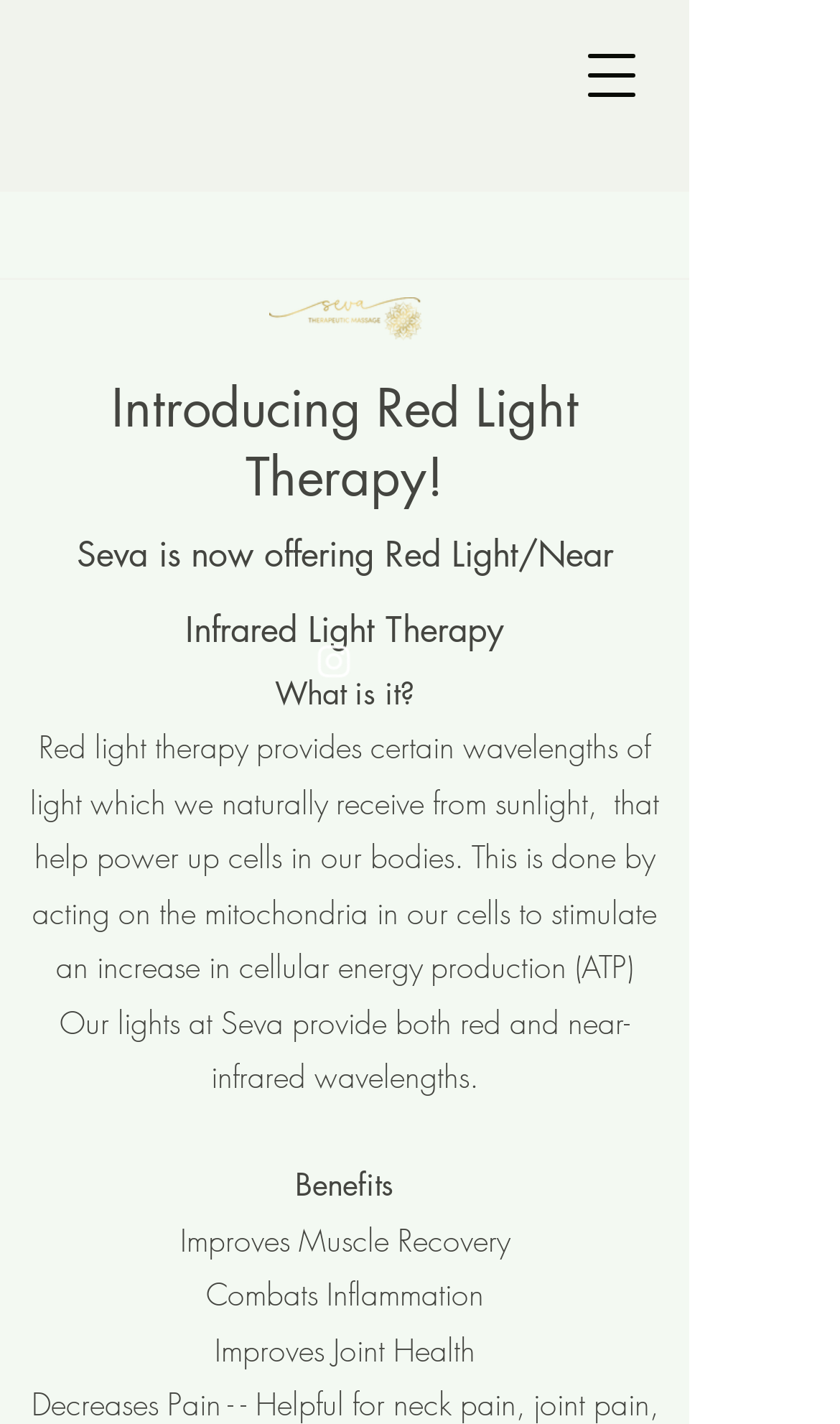Extract the main title from the webpage and generate its text.

Introducing Red Light Therapy!
Seva is now offering Red Light/Near Infrared Light Therapy